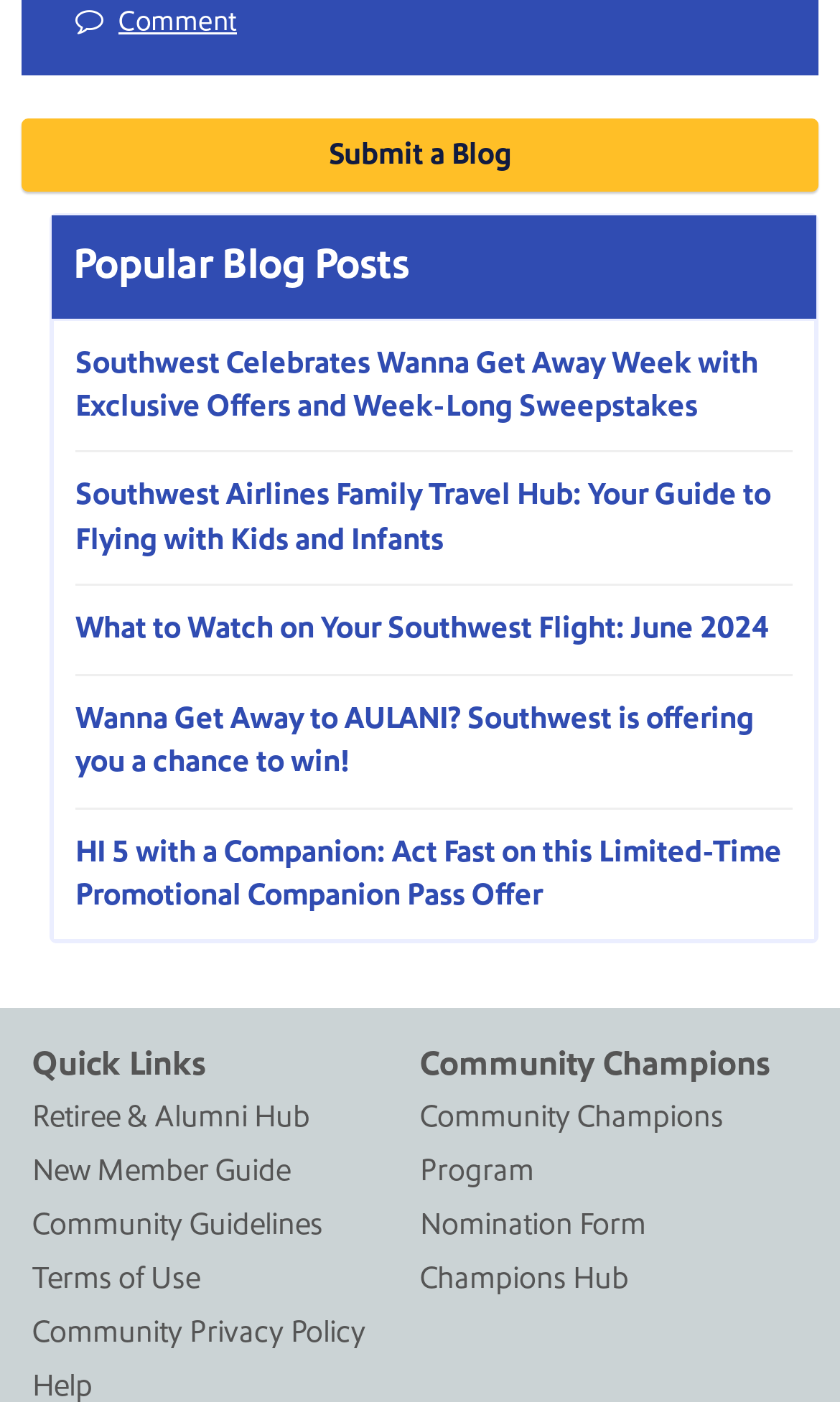What is the title of the first blog post?
Identify the answer in the screenshot and reply with a single word or phrase.

Southwest Celebrates Wanna Get Away Week